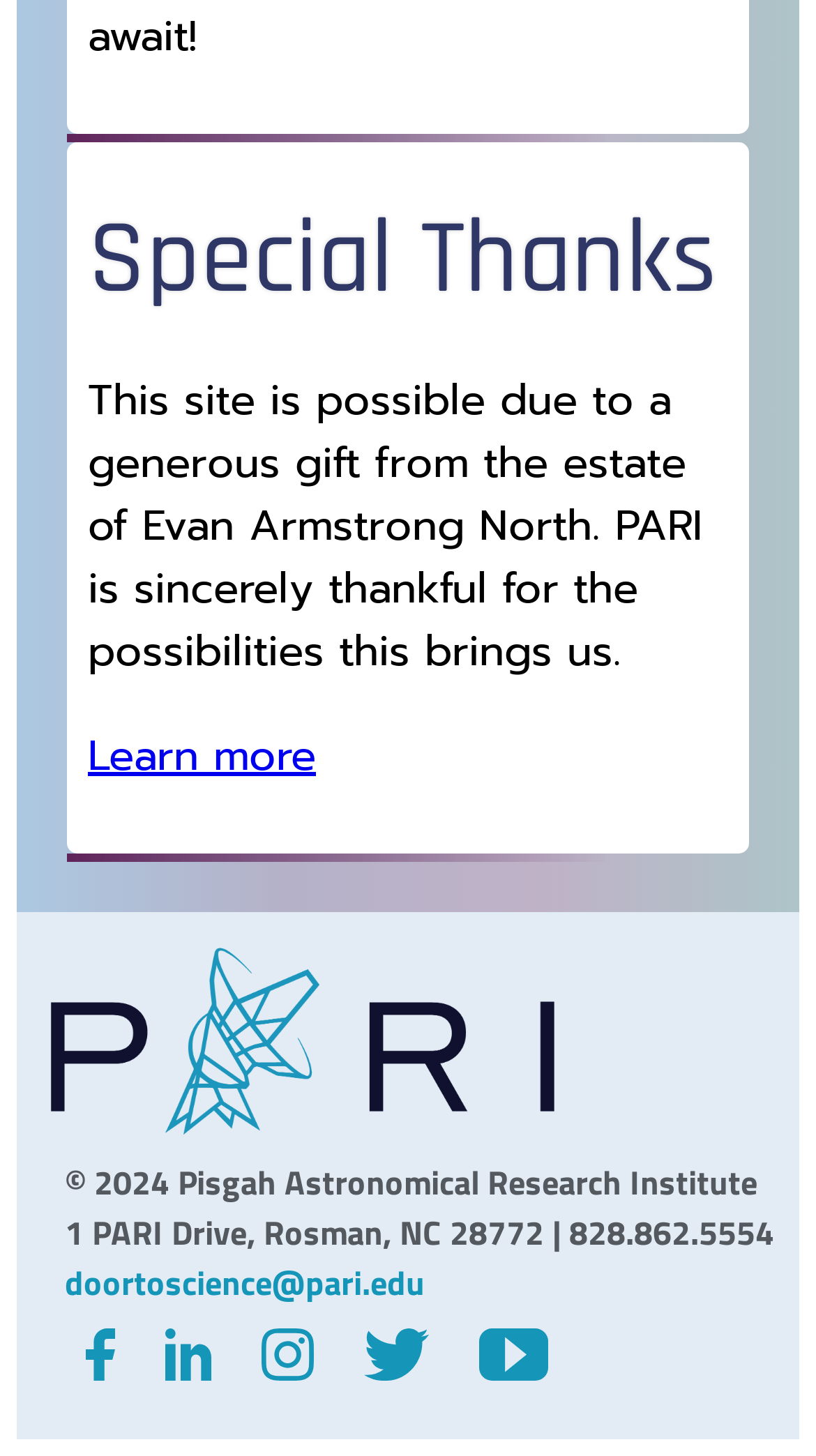Determine the bounding box for the UI element as described: "doortoscience@pari.edu". The coordinates should be represented as four float numbers between 0 and 1, formatted as [left, top, right, bottom].

[0.079, 0.863, 0.521, 0.898]